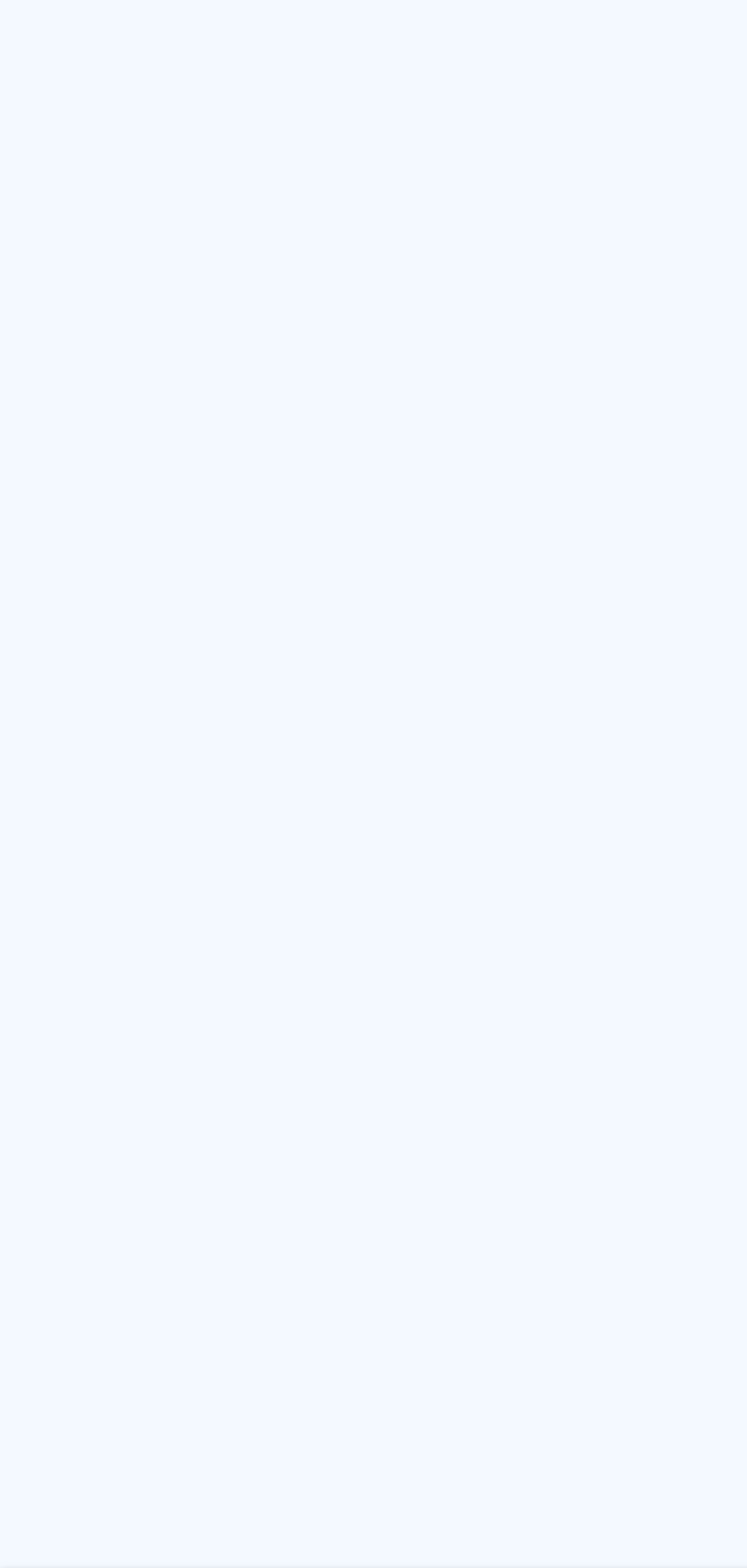Indicate the bounding box coordinates of the clickable region to achieve the following instruction: "Get help from Support."

[0.038, 0.241, 0.192, 0.26]